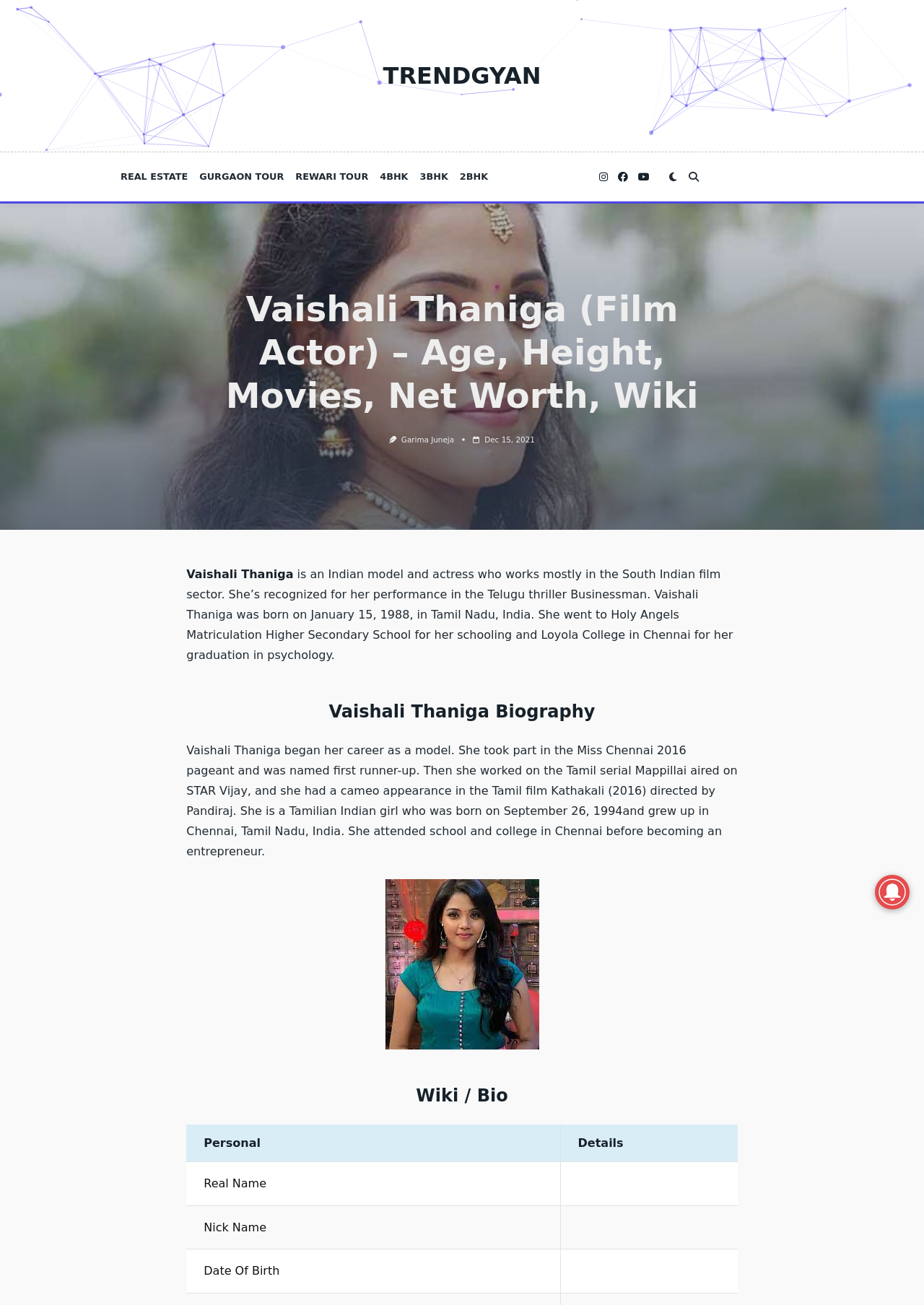What is Vaishali Thaniga's date of birth?
Examine the image closely and answer the question with as much detail as possible.

The webpage mentions that Vaishali Thaniga was born on January 15, 1988, in Tamil Nadu, India.